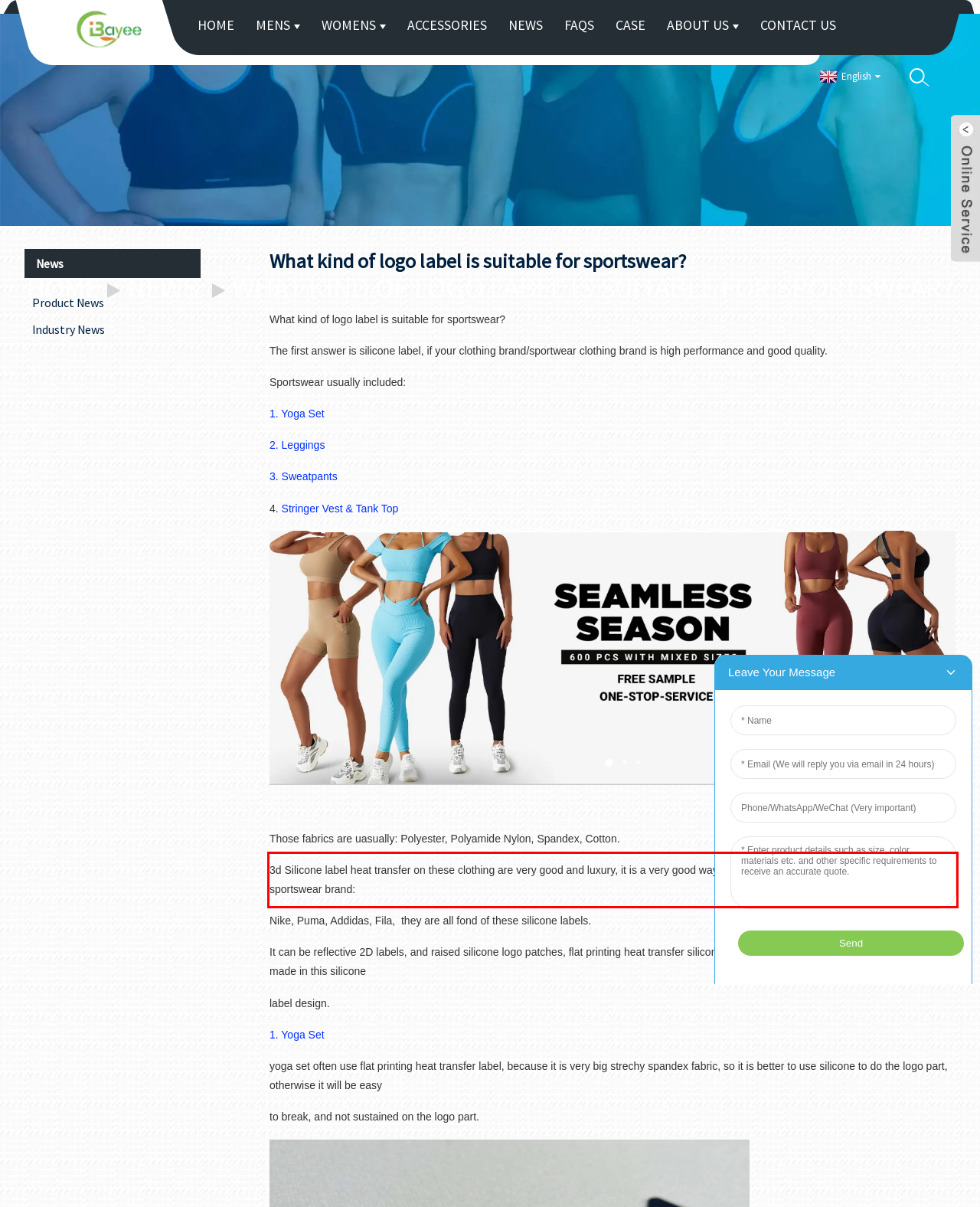Perform OCR on the text inside the red-bordered box in the provided screenshot and output the content.

3d Silicone label heat transfer on these clothing are very good and luxury, it is a very good way to show your clothing brand, like many good sportswear brand: